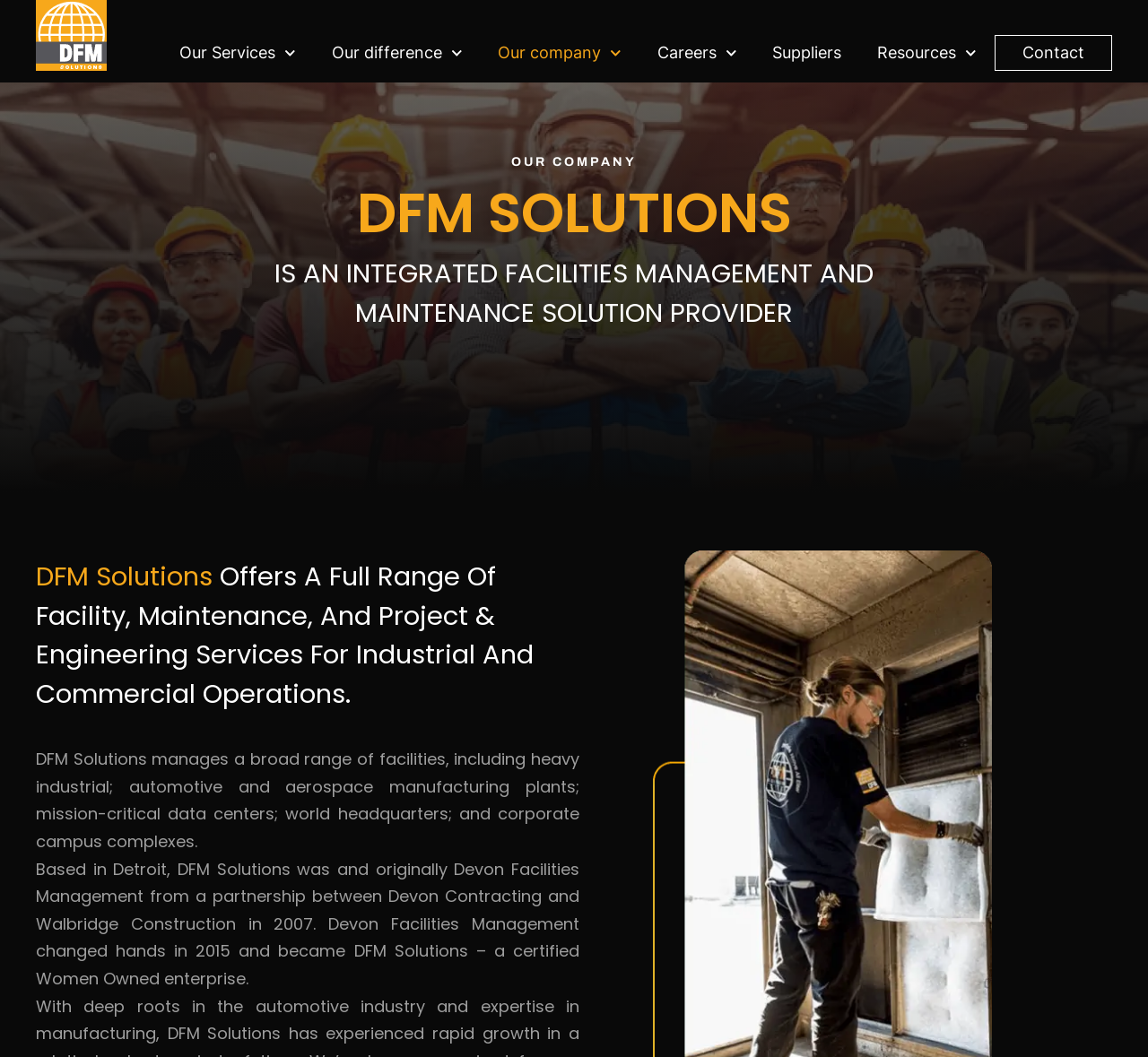What are the main sections of the website?
Answer with a single word or short phrase according to what you see in the image.

Our Company, Our Services, etc.